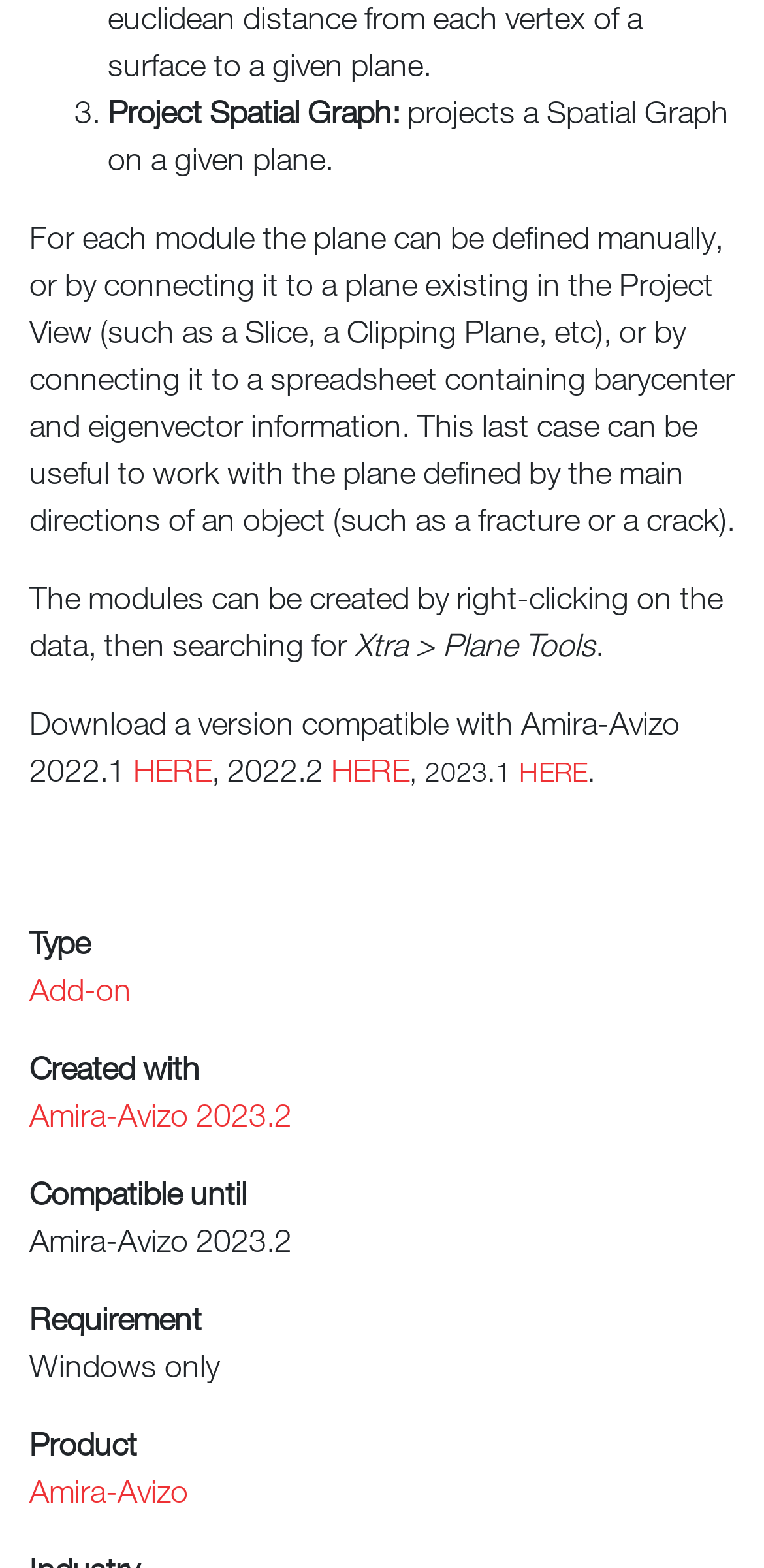Examine the screenshot and answer the question in as much detail as possible: How can modules be created?

According to the webpage, modules can be created by right-clicking on the data and then searching for 'Xtra > Plane Tools'.